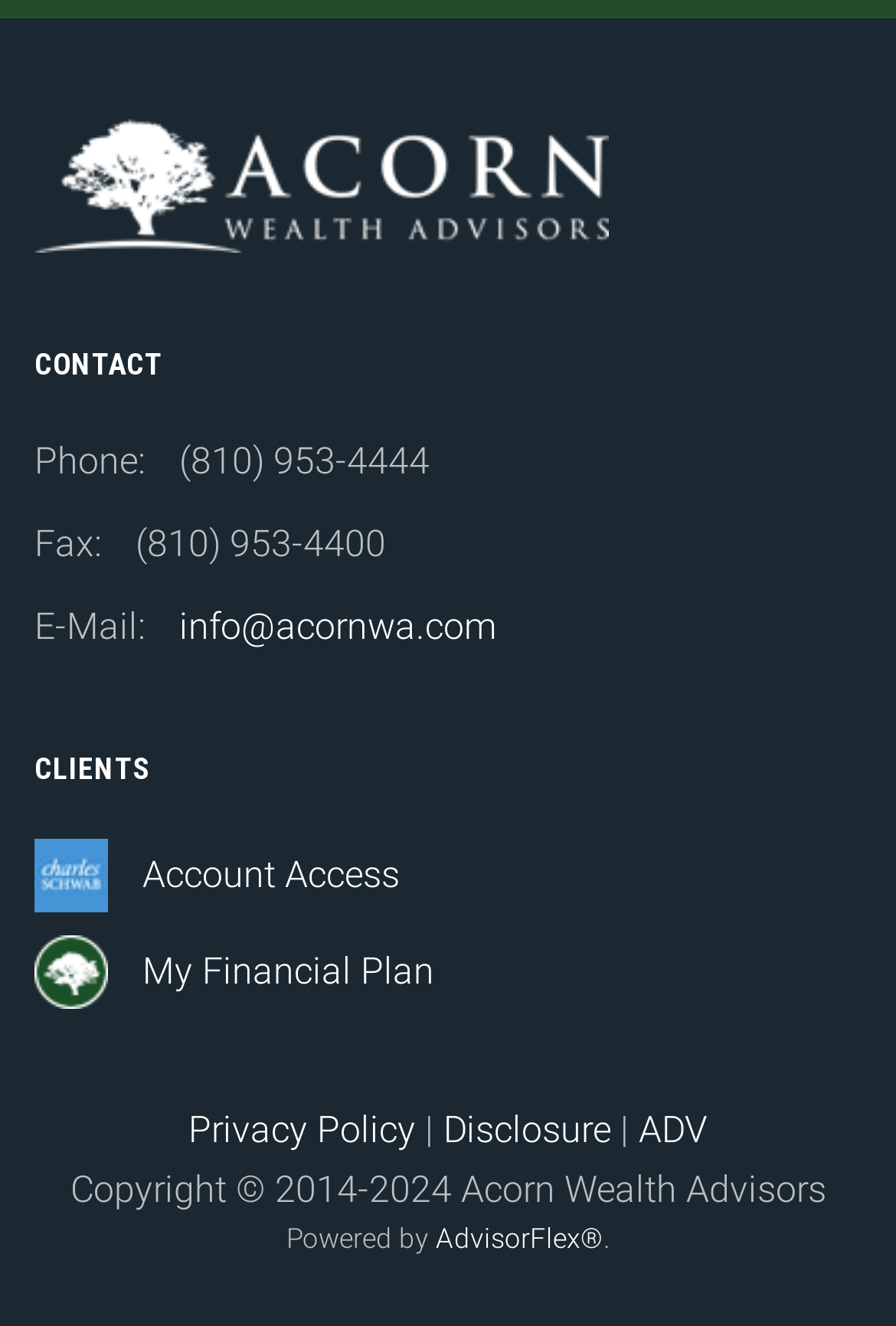Identify the bounding box of the UI element that matches this description: "Disclosure".

[0.495, 0.835, 0.682, 0.867]